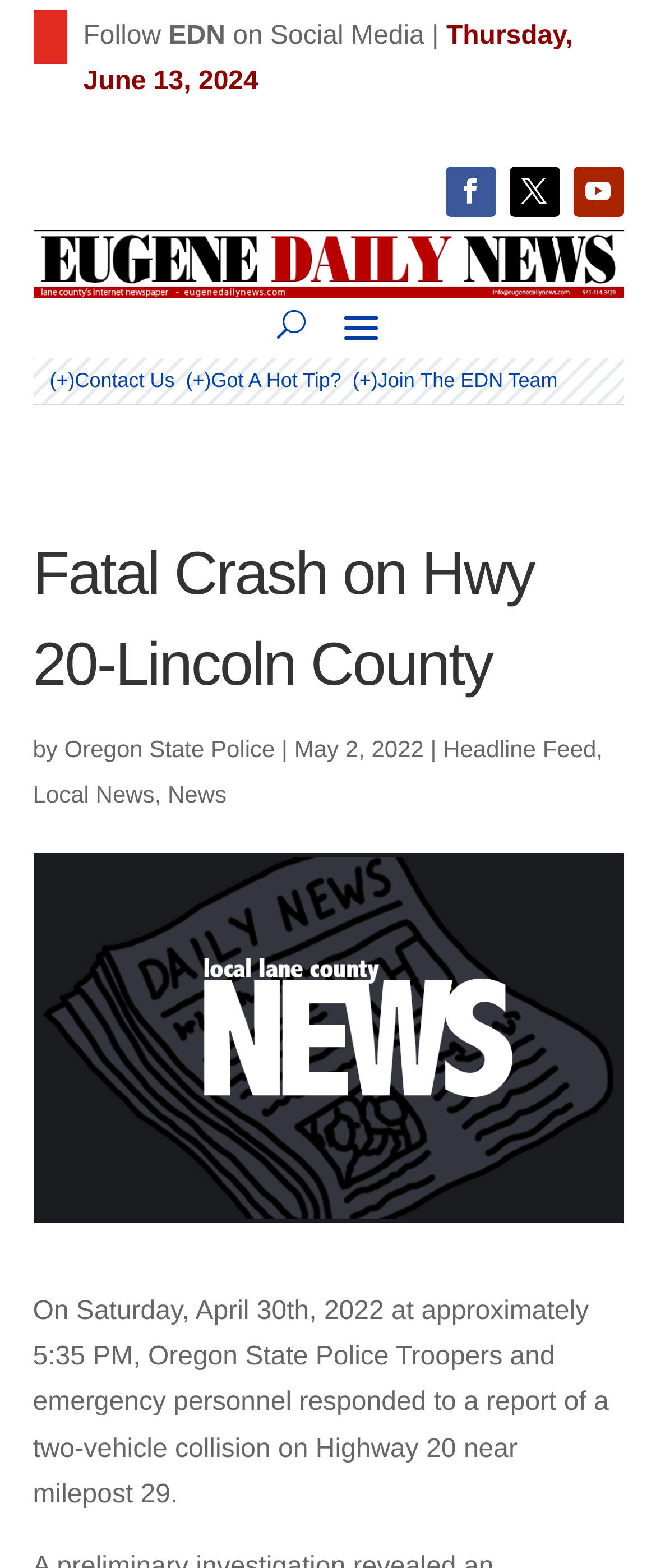Use a single word or phrase to answer the following:
What is the date of the fatal crash?

April 30th, 2022